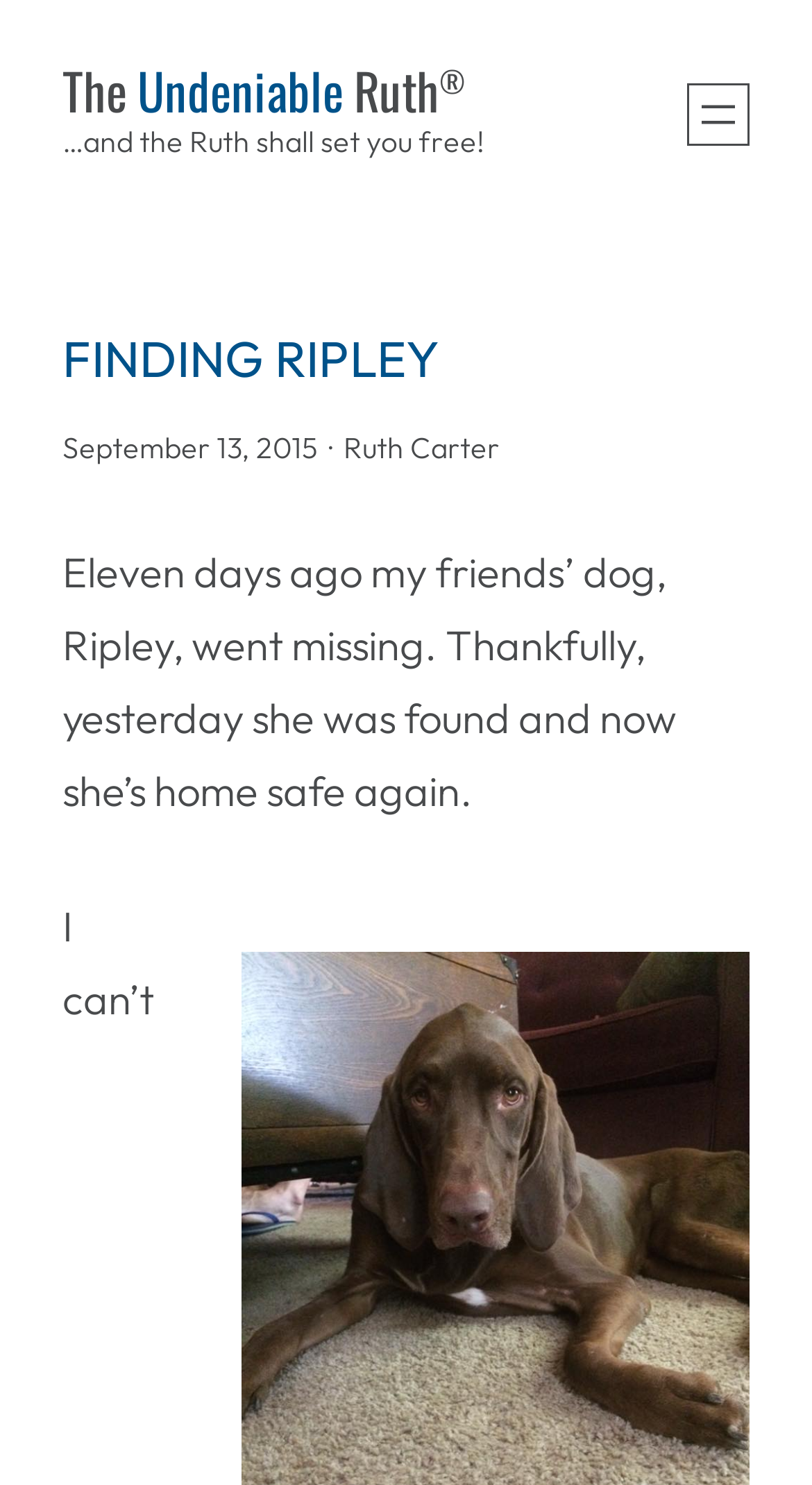Please provide a brief answer to the following inquiry using a single word or phrase:
What is the name of the dog that went missing?

Ripley